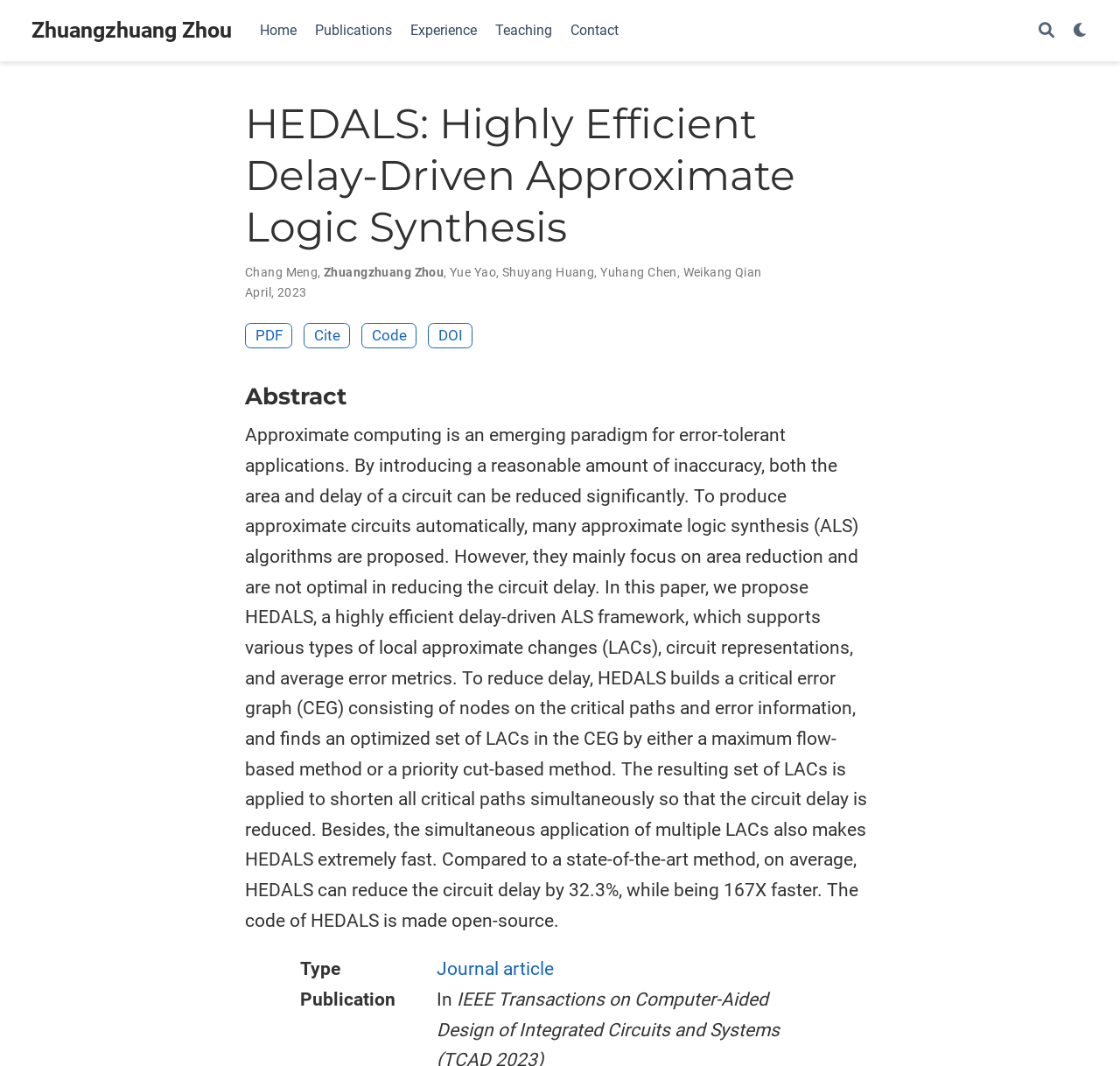Please determine the bounding box coordinates of the element to click in order to execute the following instruction: "view publications". The coordinates should be four float numbers between 0 and 1, specified as [left, top, right, bottom].

[0.273, 0.012, 0.358, 0.046]